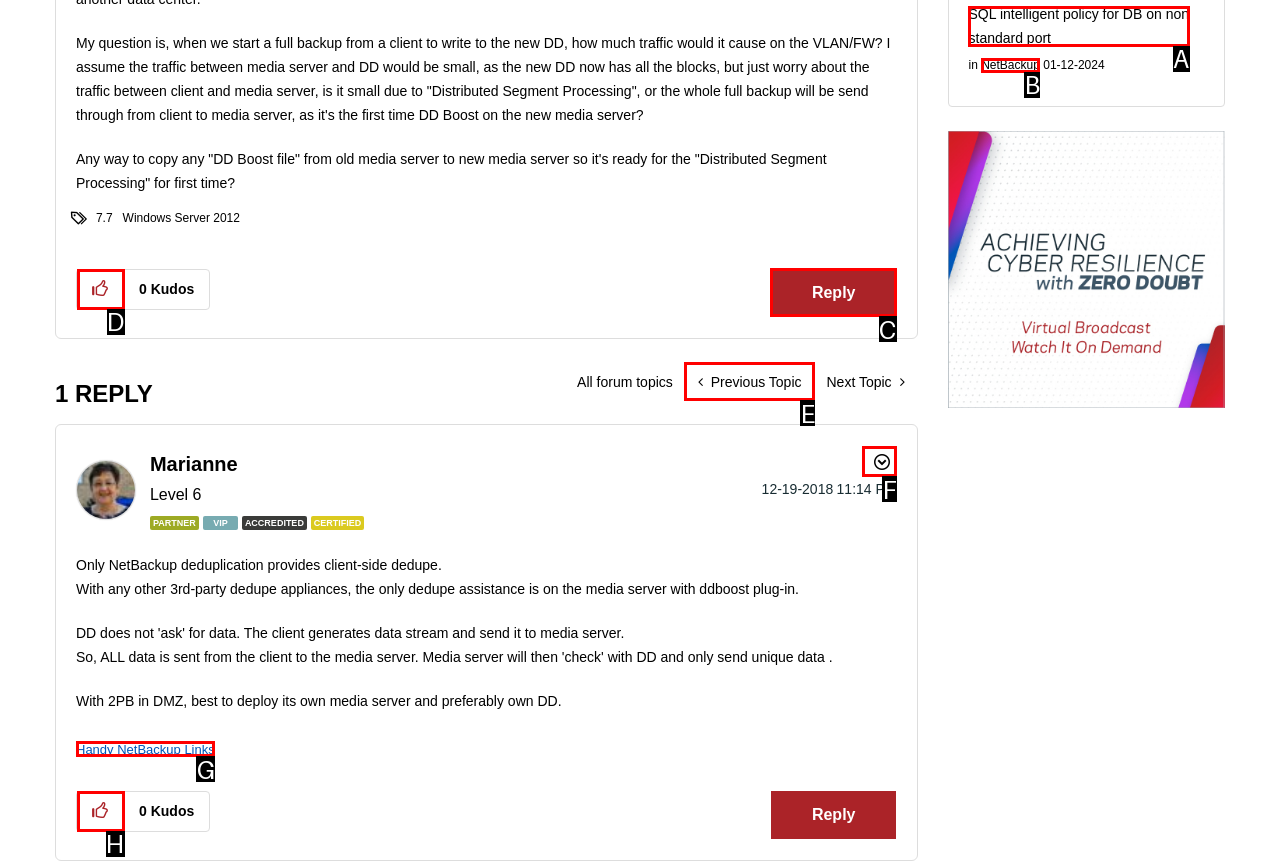Using the given description: Previous Topic, identify the HTML element that corresponds best. Answer with the letter of the correct option from the available choices.

E